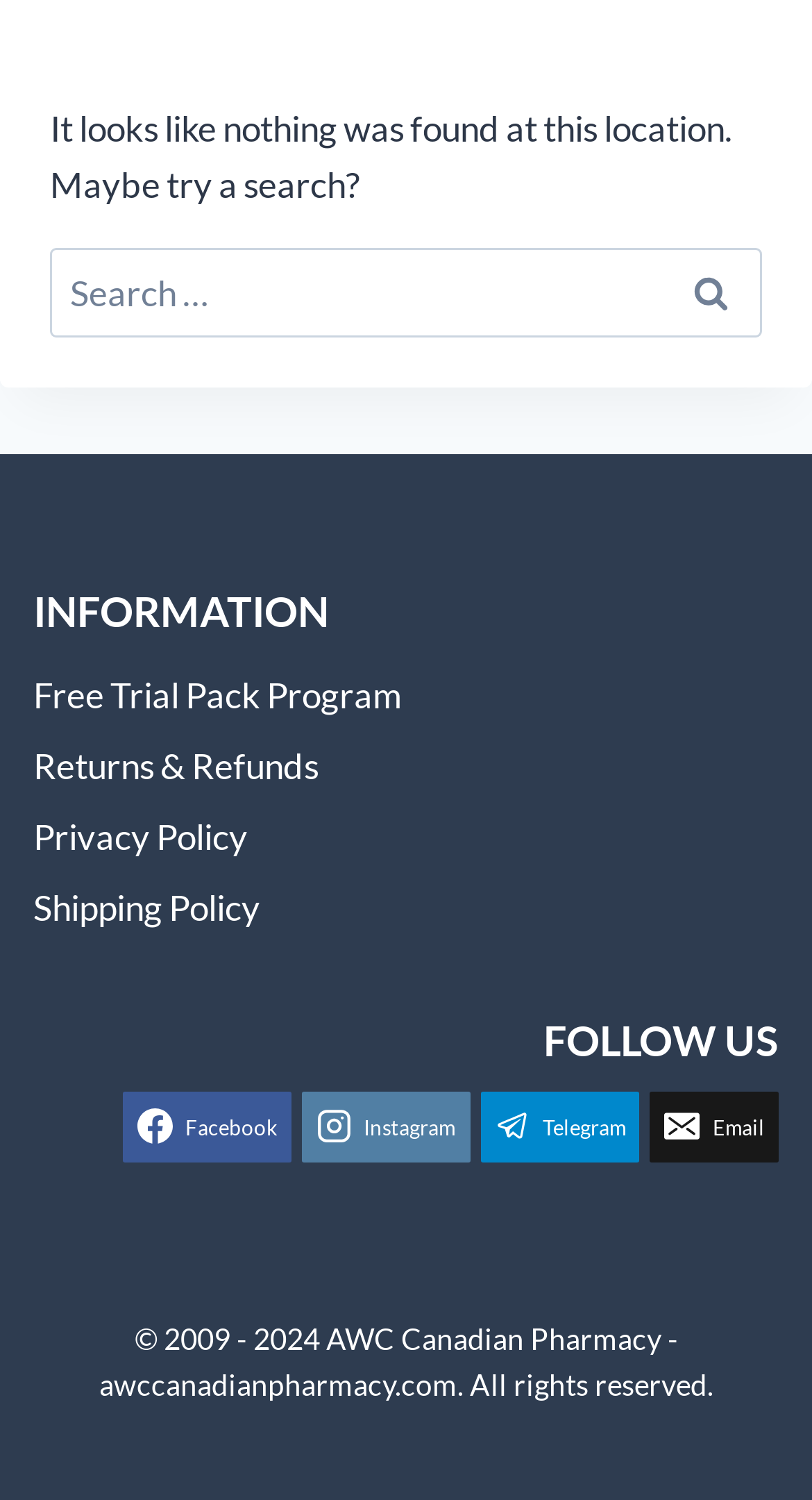Determine the bounding box coordinates for the clickable element to execute this instruction: "learn about free trial pack program". Provide the coordinates as four float numbers between 0 and 1, i.e., [left, top, right, bottom].

[0.041, 0.441, 0.959, 0.488]